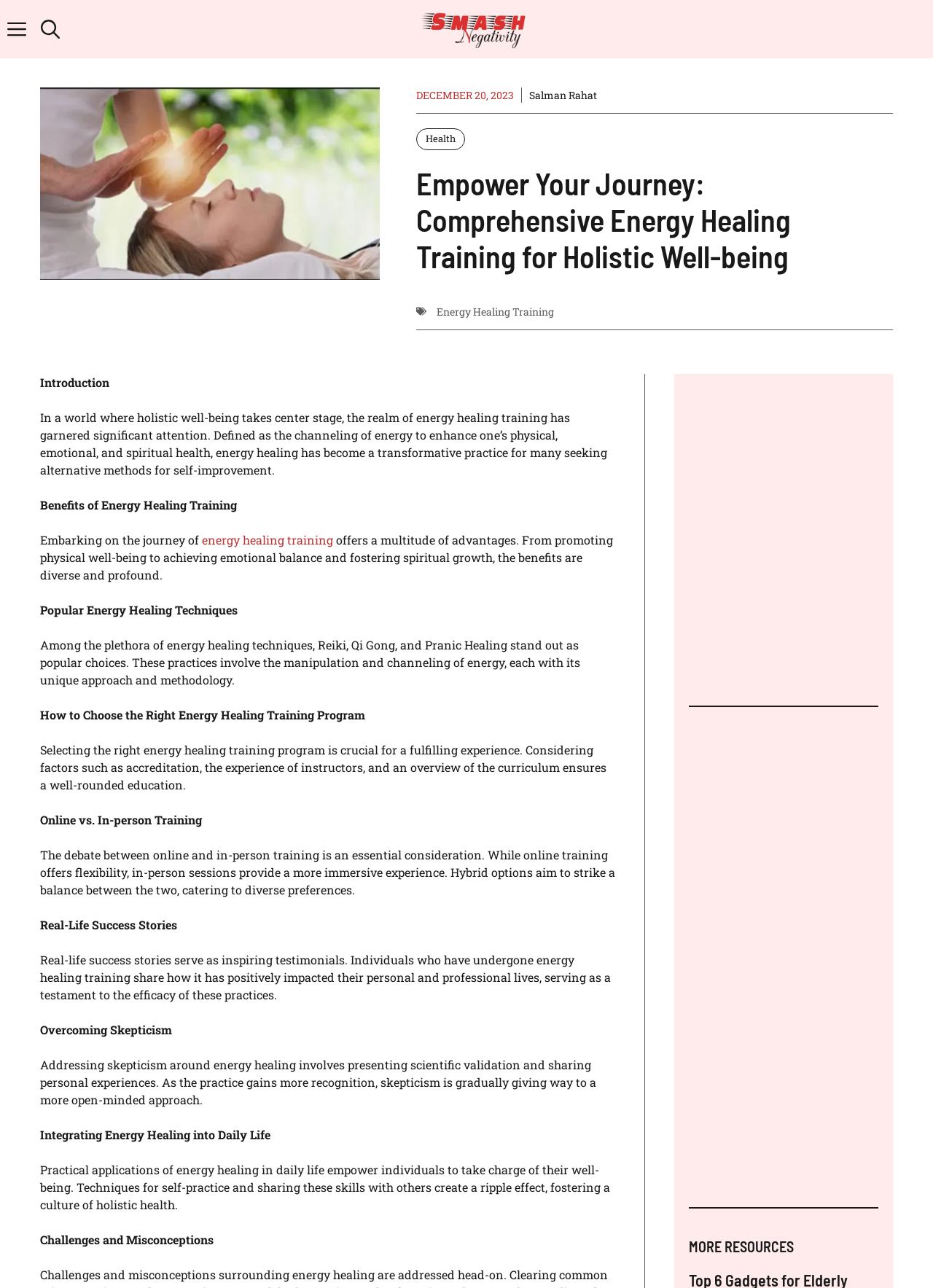Please respond to the question with a concise word or phrase:
What is the purpose of energy healing training?

Holistic well-being